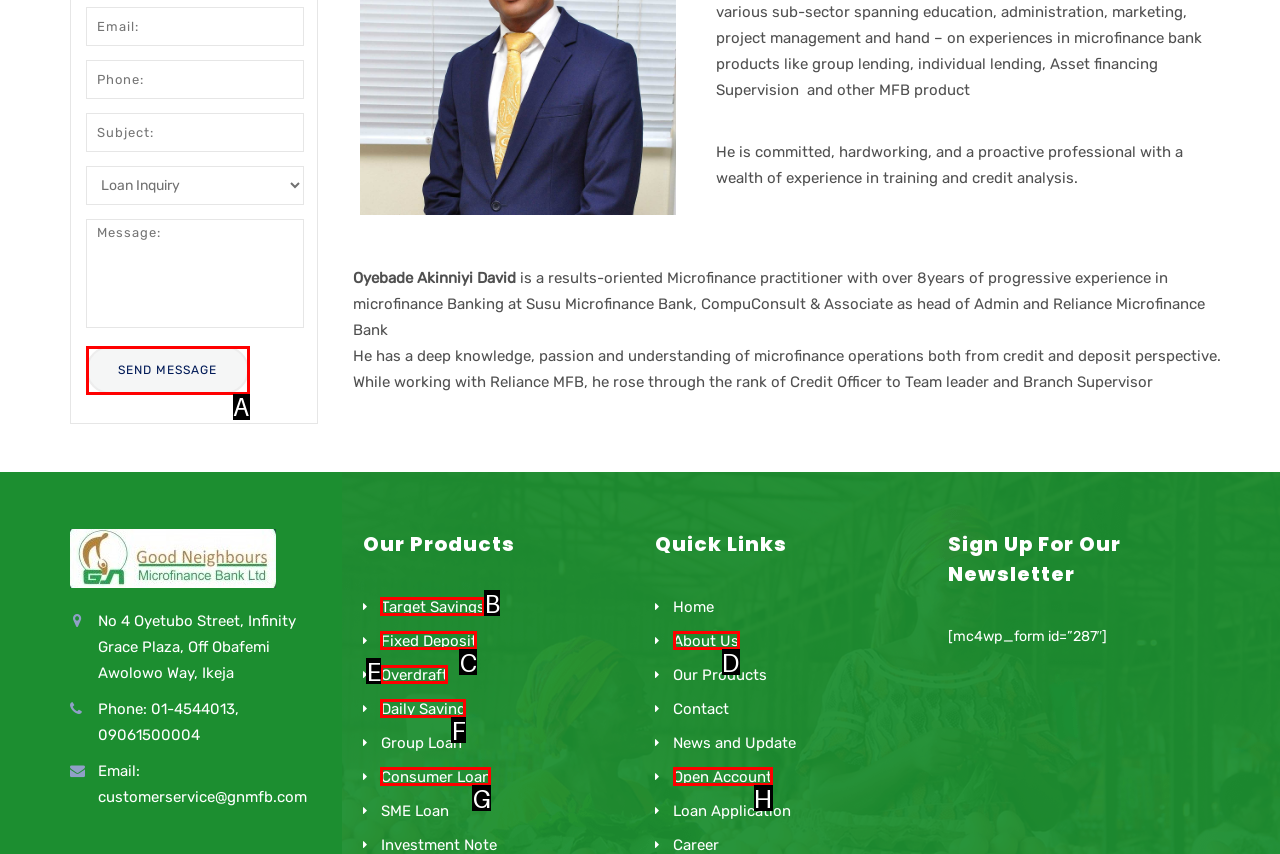Match the option to the description: Overdraft
State the letter of the correct option from the available choices.

E